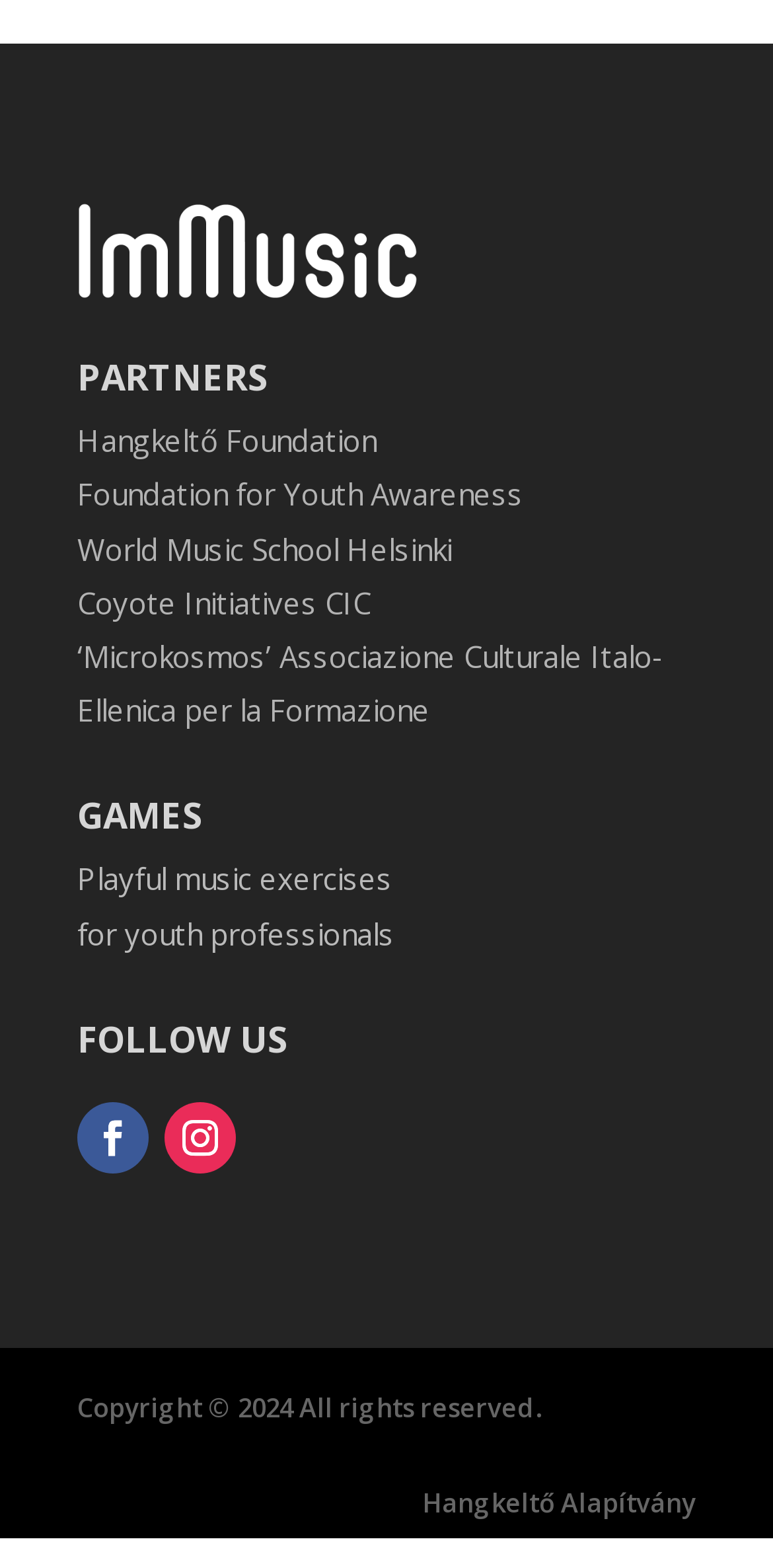From the given element description: "Follow", find the bounding box for the UI element. Provide the coordinates as four float numbers between 0 and 1, in the order [left, top, right, bottom].

[0.1, 0.703, 0.192, 0.748]